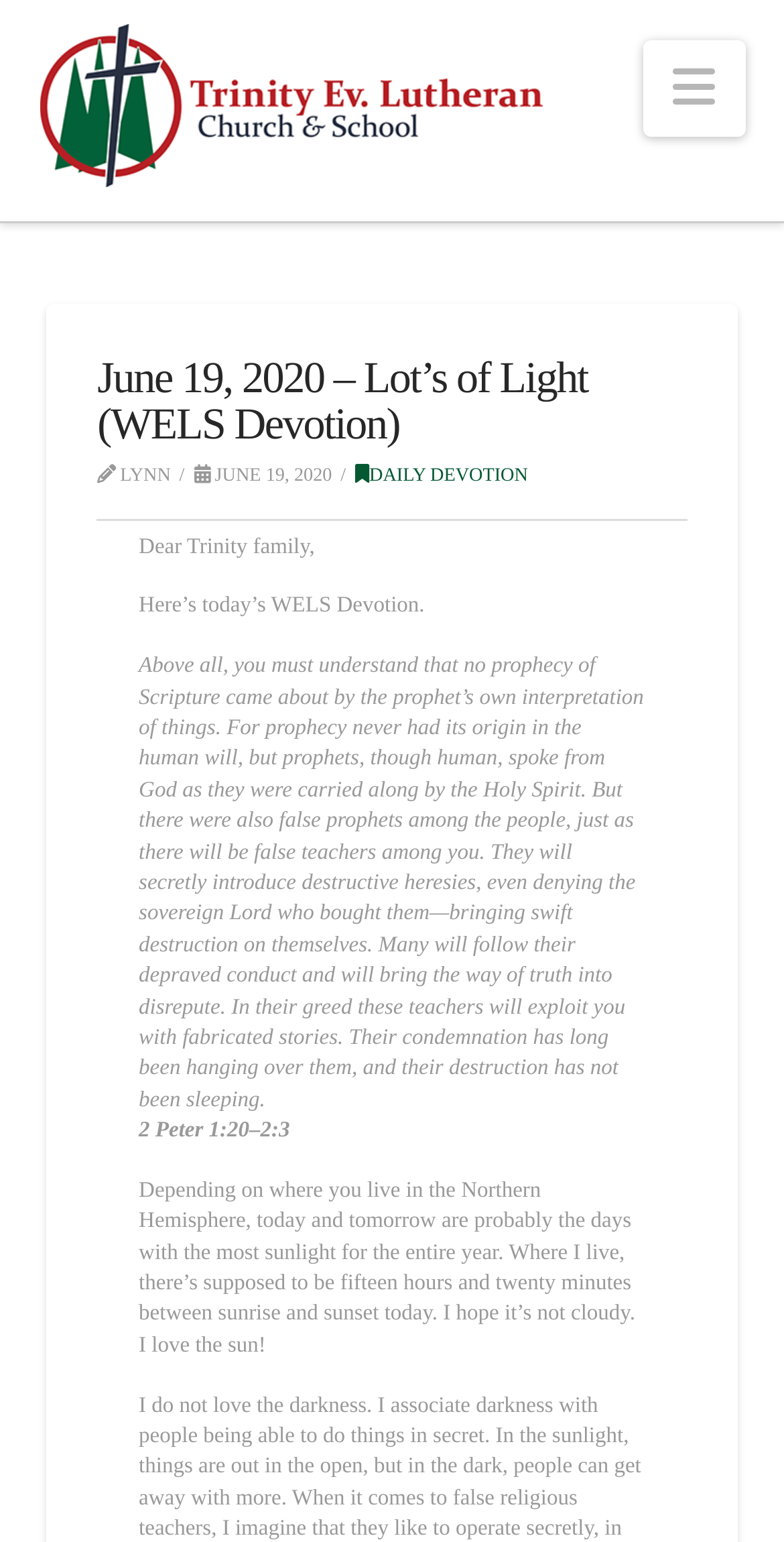Please provide a one-word or phrase answer to the question: 
What is the category of the devotion?

DAILY DEVOTION